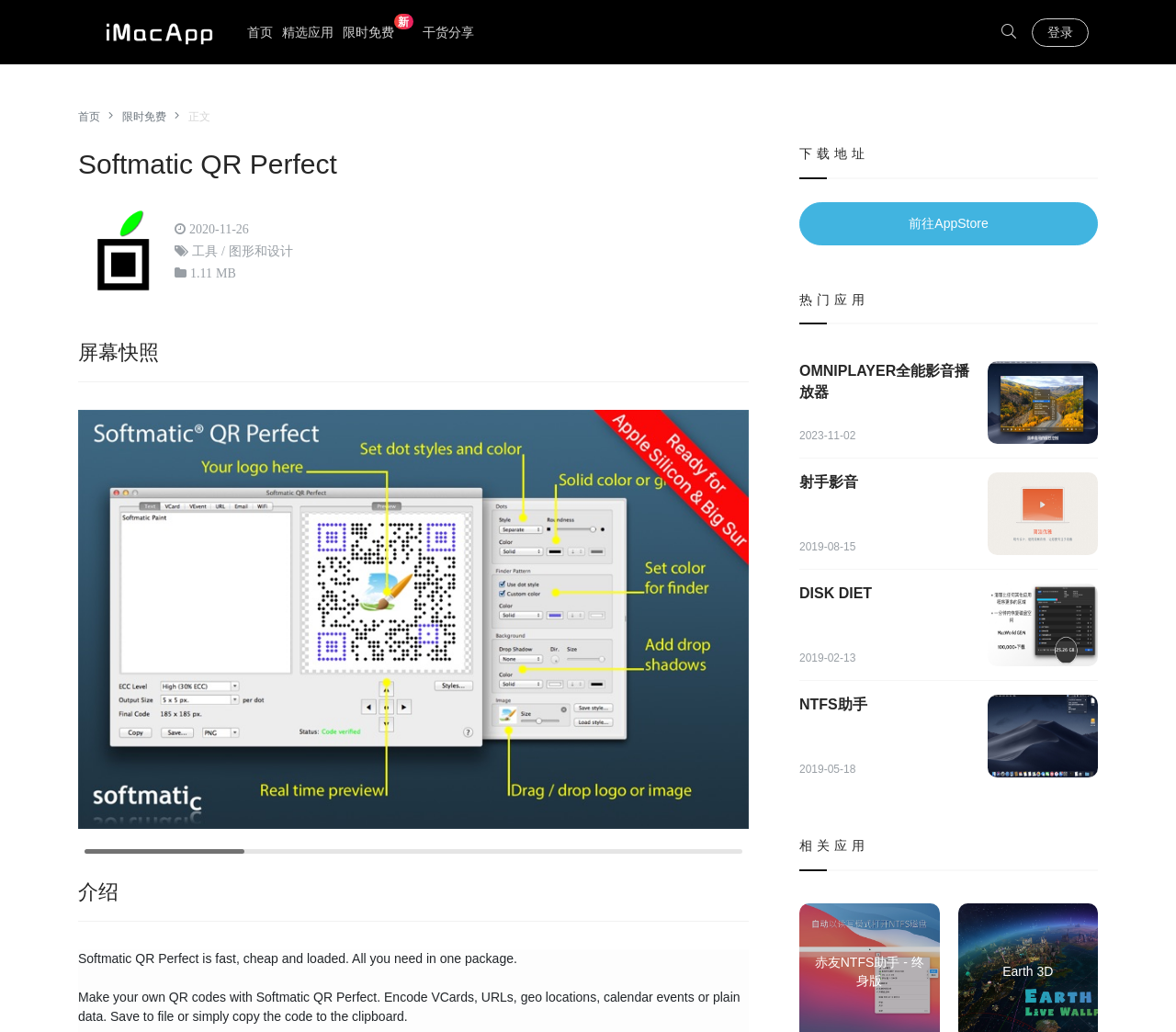Using the information in the image, give a detailed answer to the following question: Where can I download the software?

The download link of the software can be found in the link element with the text '前往AppStore' which is located in the '下载地址' section of the webpage.